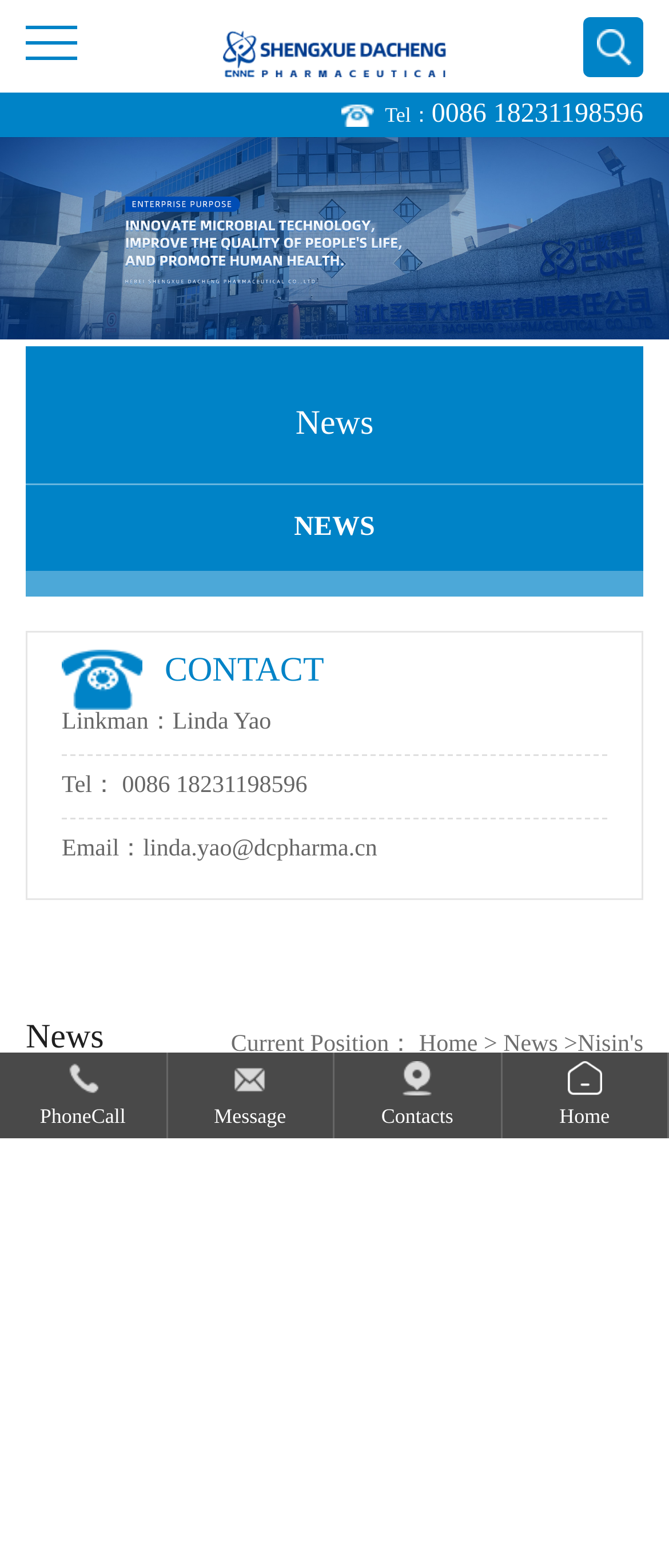Identify the bounding box coordinates for the element you need to click to achieve the following task: "call the phone number". Provide the bounding box coordinates as four float numbers between 0 and 1, in the form [left, top, right, bottom].

[0.645, 0.063, 0.962, 0.082]